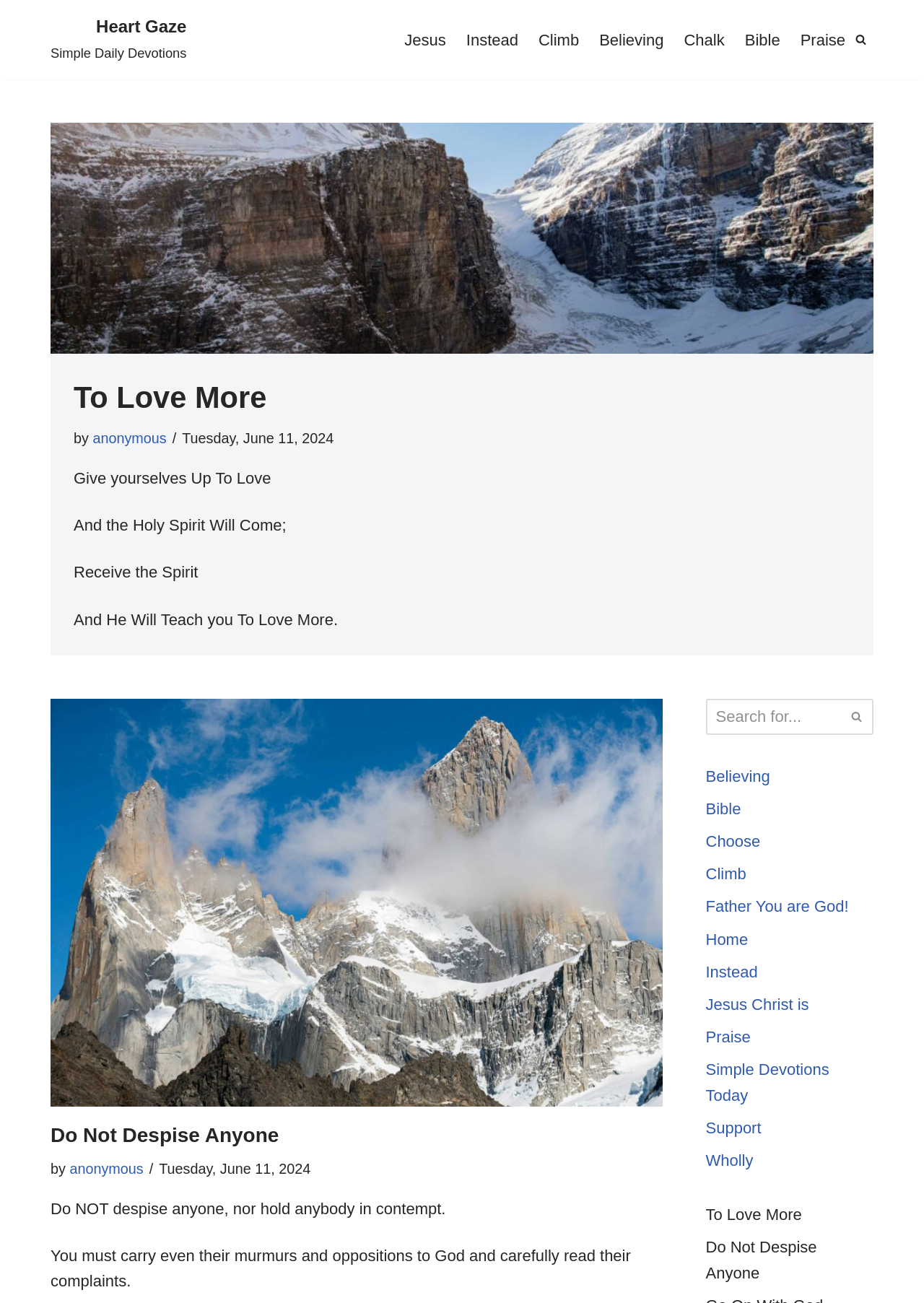Explain the webpage's layout and main content in detail.

The webpage is a daily devotional website called "Heart Gaze - Simple Daily Devotions". At the top, there is a link to skip to the content and a heading with the website's title. Below the title, there is a primary navigation menu with links to various sections, including "Jesus", "Instead", "Climb", "Believing", "Chalk", "Bible", and "Praise". 

To the right of the navigation menu, there is a search link with an accompanying image. Below the navigation menu, there are two articles. The first article has an image, a heading "To Love More", and a link to the article. The article's content includes a quote about giving oneself up to love and receiving the Holy Spirit. 

The second article has an image, a heading "Do Not Despise Anyone", and a link to the article. The article's content includes a quote about not despising anyone and carrying their murmurs and oppositions to God. 

On the right side of the webpage, there is a search box with a button and an image. Below the search box, there are multiple links to various sections, including "Believing", "Bible", "Choose", "Climb", "Father You are God!", "Home", "Instead", "Jesus Christ is", "Praise", "Simple Devotions Today", "Support", "Wholly", "To Love More", and "Do Not Despise Anyone".